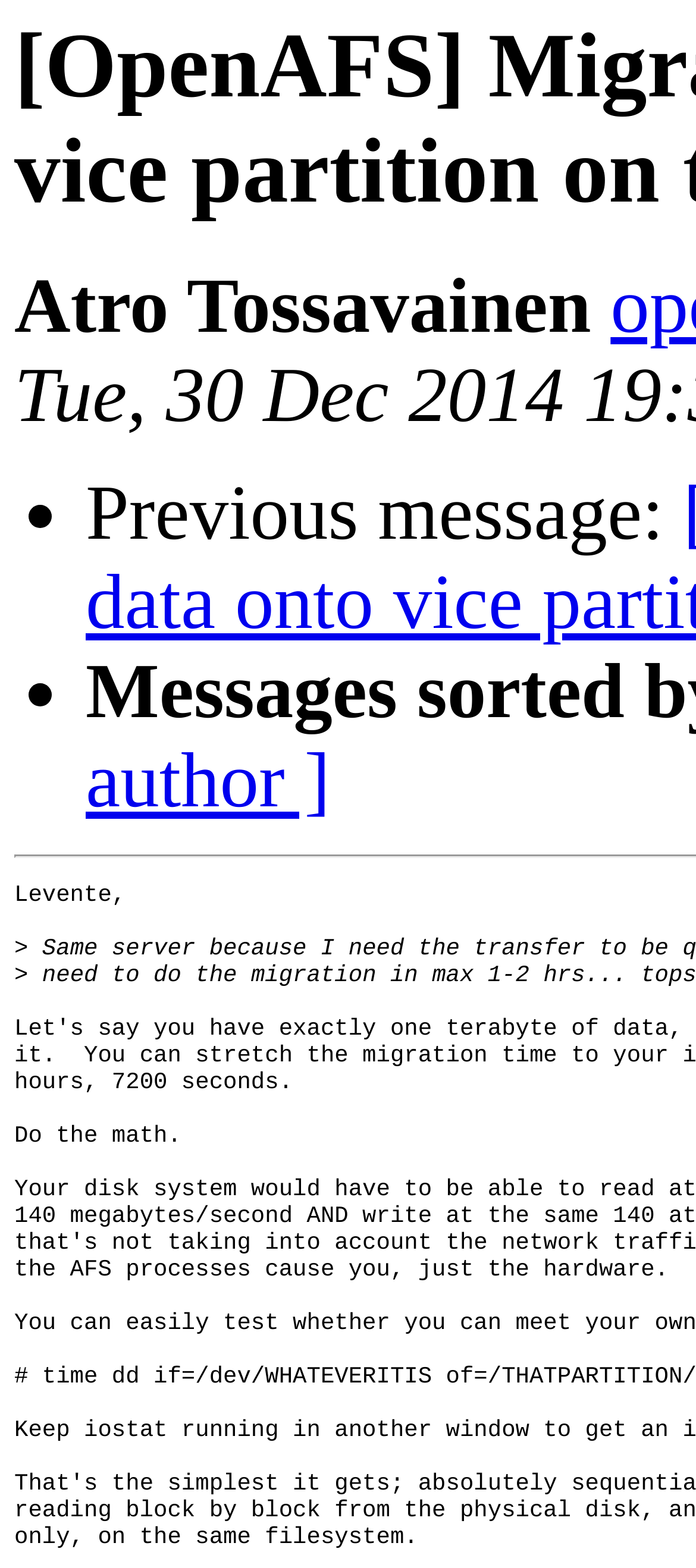Please identify the webpage's heading and generate its text content.

[OpenAFS] Migrating existing data onto vice partition on the fly